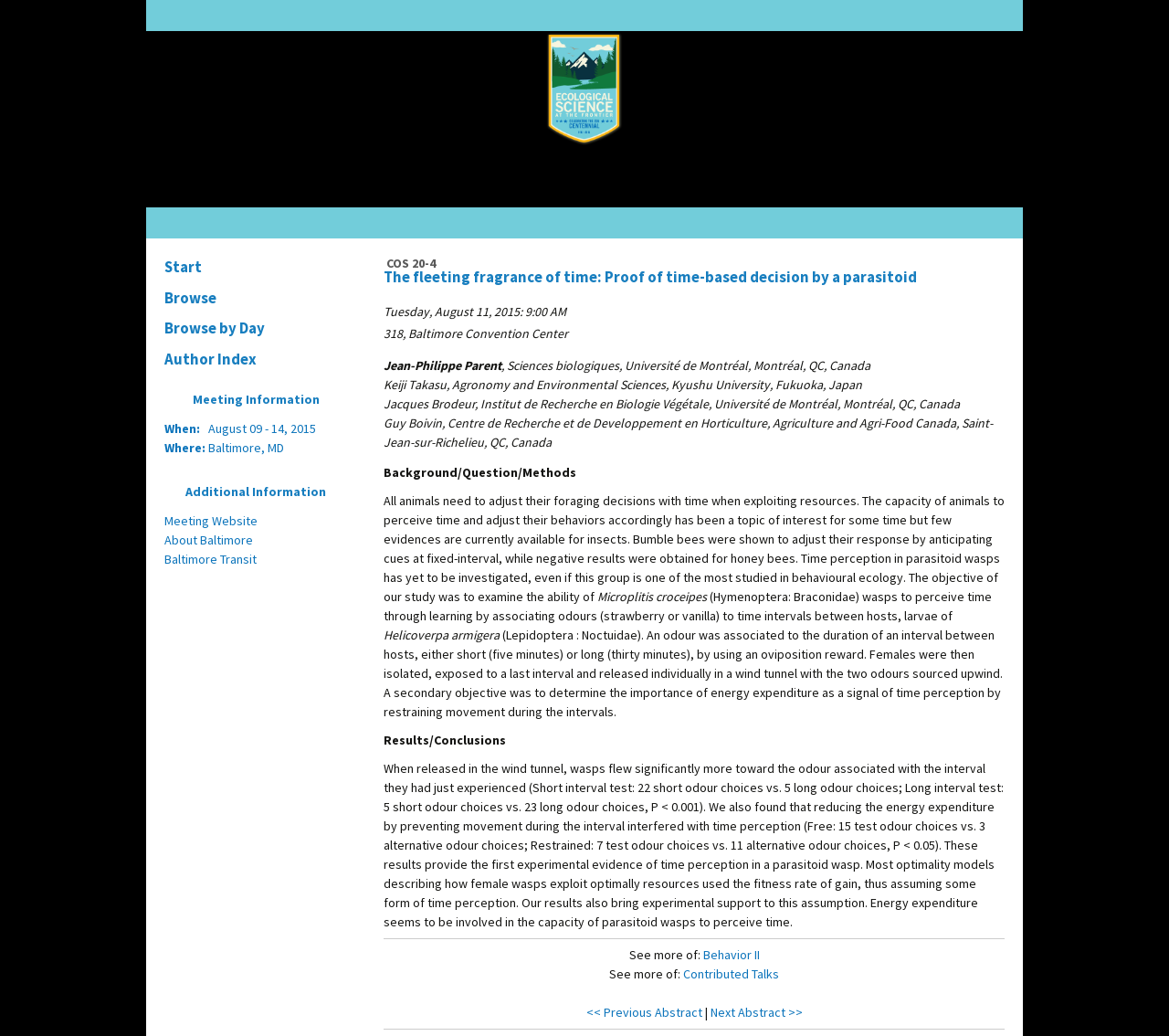Identify the bounding box coordinates for the UI element described as: "Browse". The coordinates should be provided as four floats between 0 and 1: [left, top, right, bottom].

[0.133, 0.273, 0.305, 0.302]